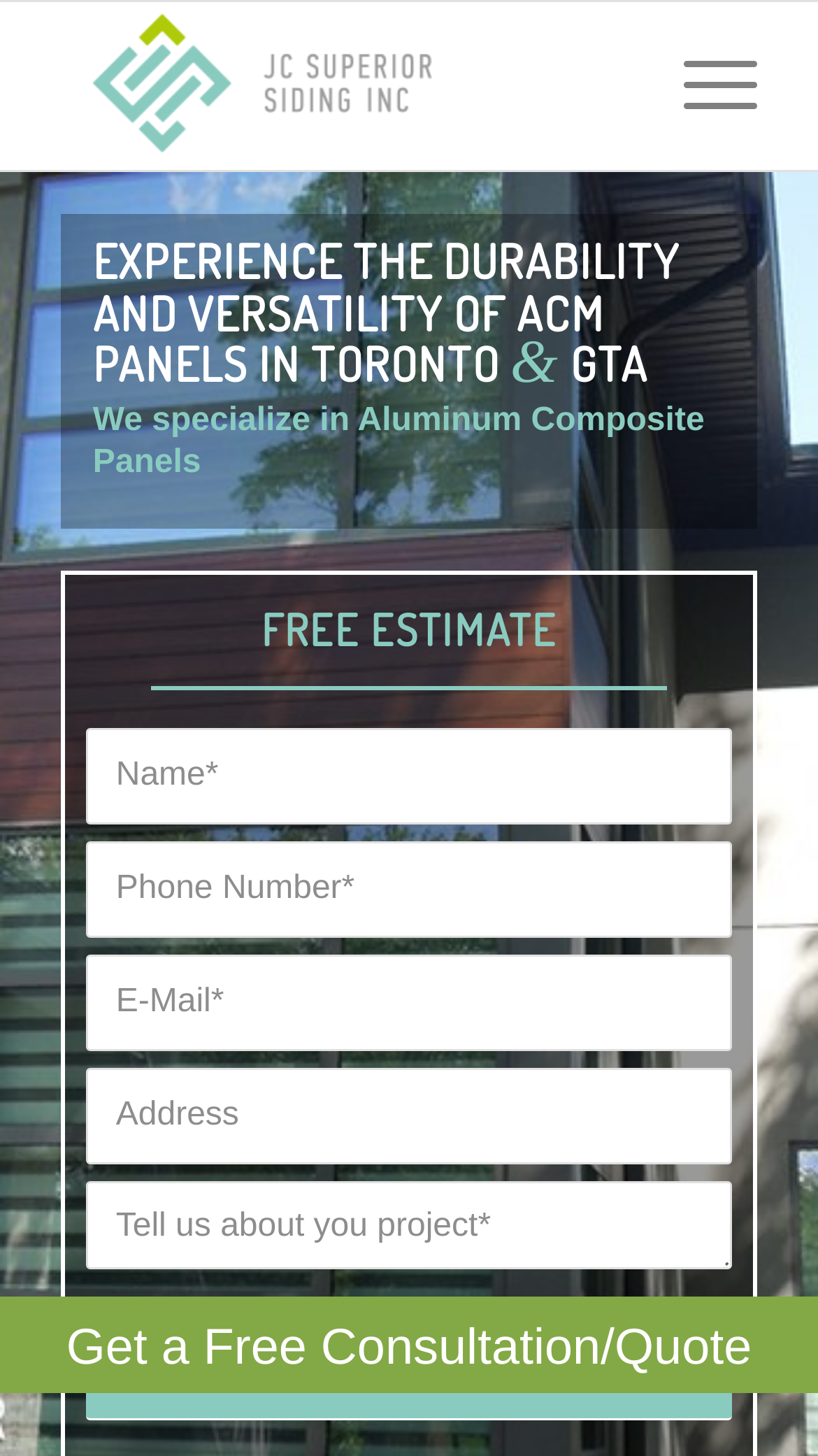Please determine the bounding box coordinates of the clickable area required to carry out the following instruction: "Submit the form". The coordinates must be four float numbers between 0 and 1, represented as [left, top, right, bottom].

[0.106, 0.902, 0.894, 0.975]